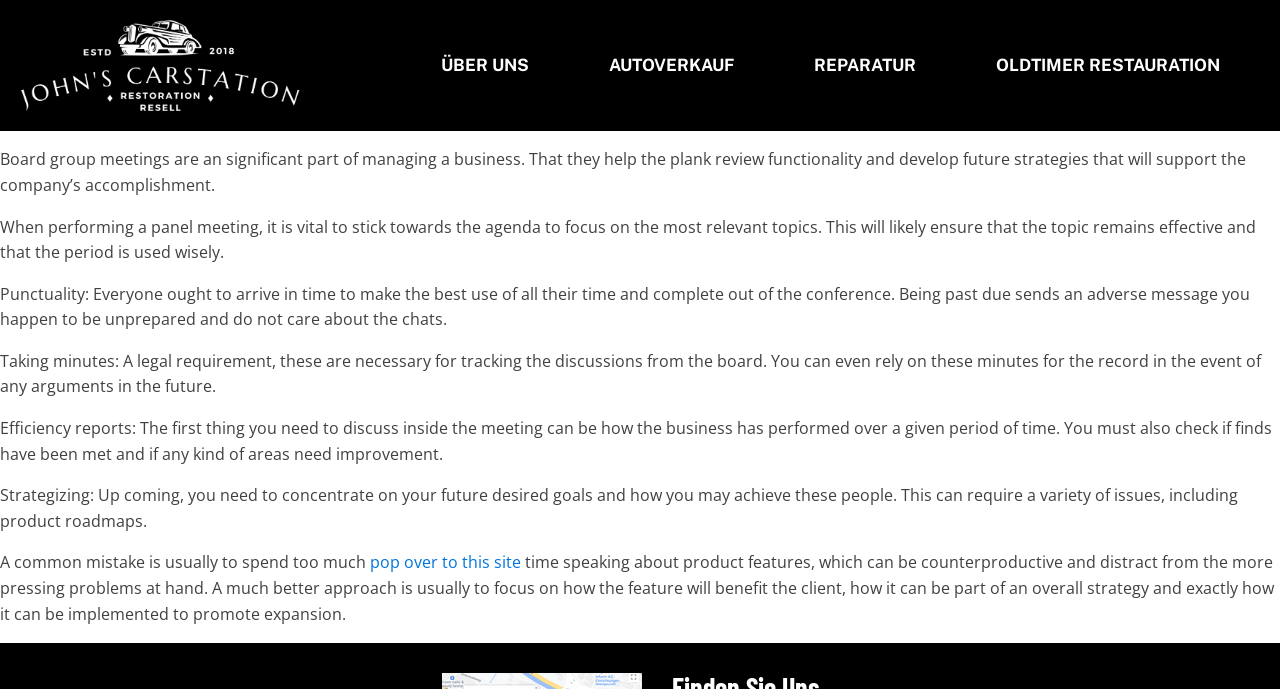Create a detailed summary of the webpage's content and design.

The webpage is about conducting effective board meetings, specifically discussing the importance of punctuality, taking minutes, and strategizing. At the top, there are five links: an empty link, "ÜBER UNS", "AUTOVERKAUF", "REPARATUR", and "OLDTIMER RESTAURATION", which are positioned horizontally and take up about half of the screen width.

Below the links, there are six paragraphs of text that provide guidance on how to conduct effective board meetings. The first paragraph explains the significance of board group meetings in managing a business. The second paragraph emphasizes the importance of sticking to the agenda to focus on relevant topics. The third paragraph stresses the importance of punctuality, while the fourth paragraph discusses the necessity of taking minutes. The fifth paragraph talks about discussing efficiency reports, and the sixth paragraph focuses on strategizing and setting future goals.

There is also a link "pop over to this site" embedded within the sixth paragraph. The text surrounding this link discusses the importance of focusing on how product features can benefit customers and promote growth, rather than just discussing the features themselves. Overall, the webpage provides practical advice on how to make the most out of board meetings.